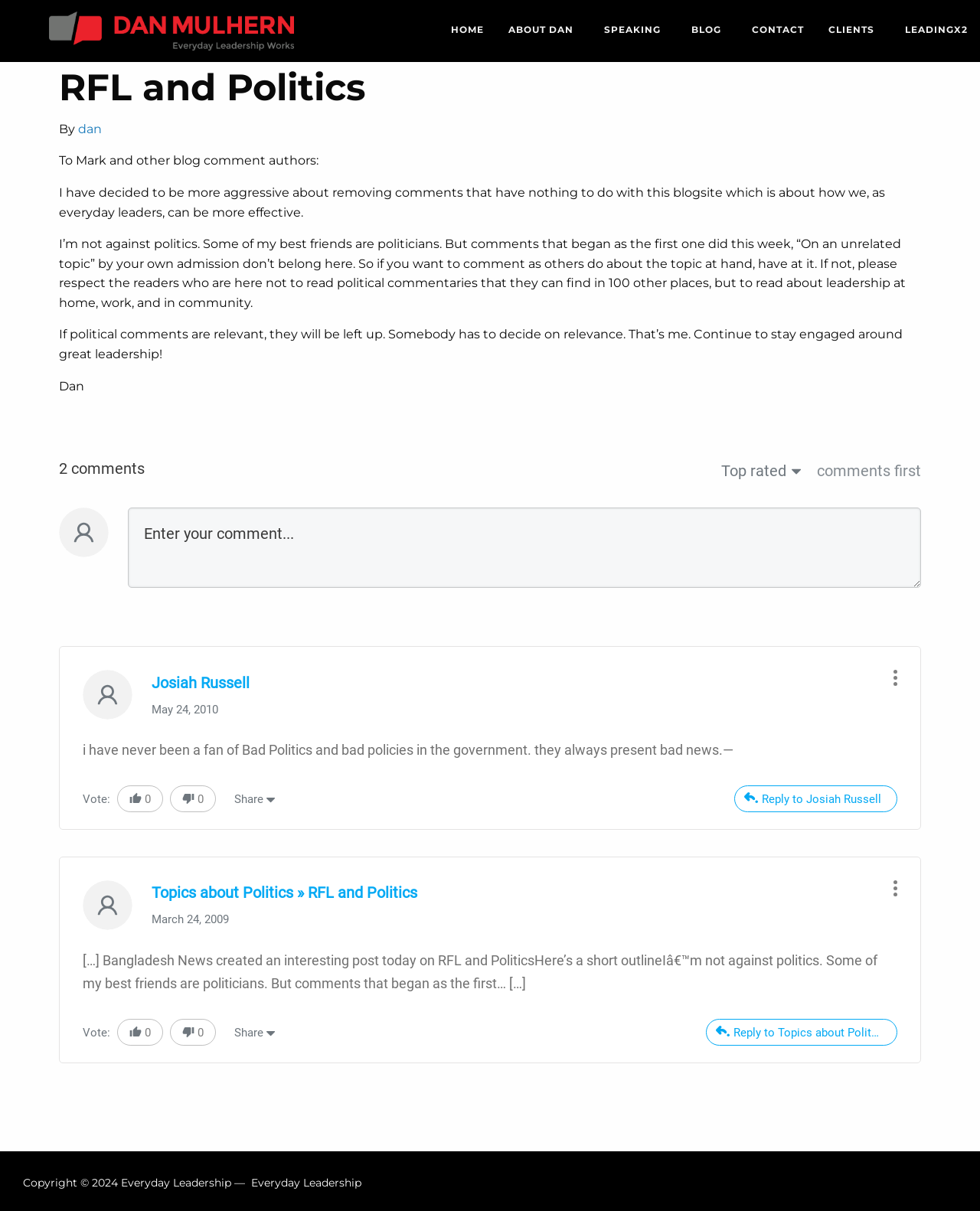Bounding box coordinates are to be given in the format (top-left x, top-left y, bottom-right x, bottom-right y). All values must be floating point numbers between 0 and 1. Provide the bounding box coordinate for the UI element described as: ABOUT DAN

[0.506, 0.01, 0.604, 0.039]